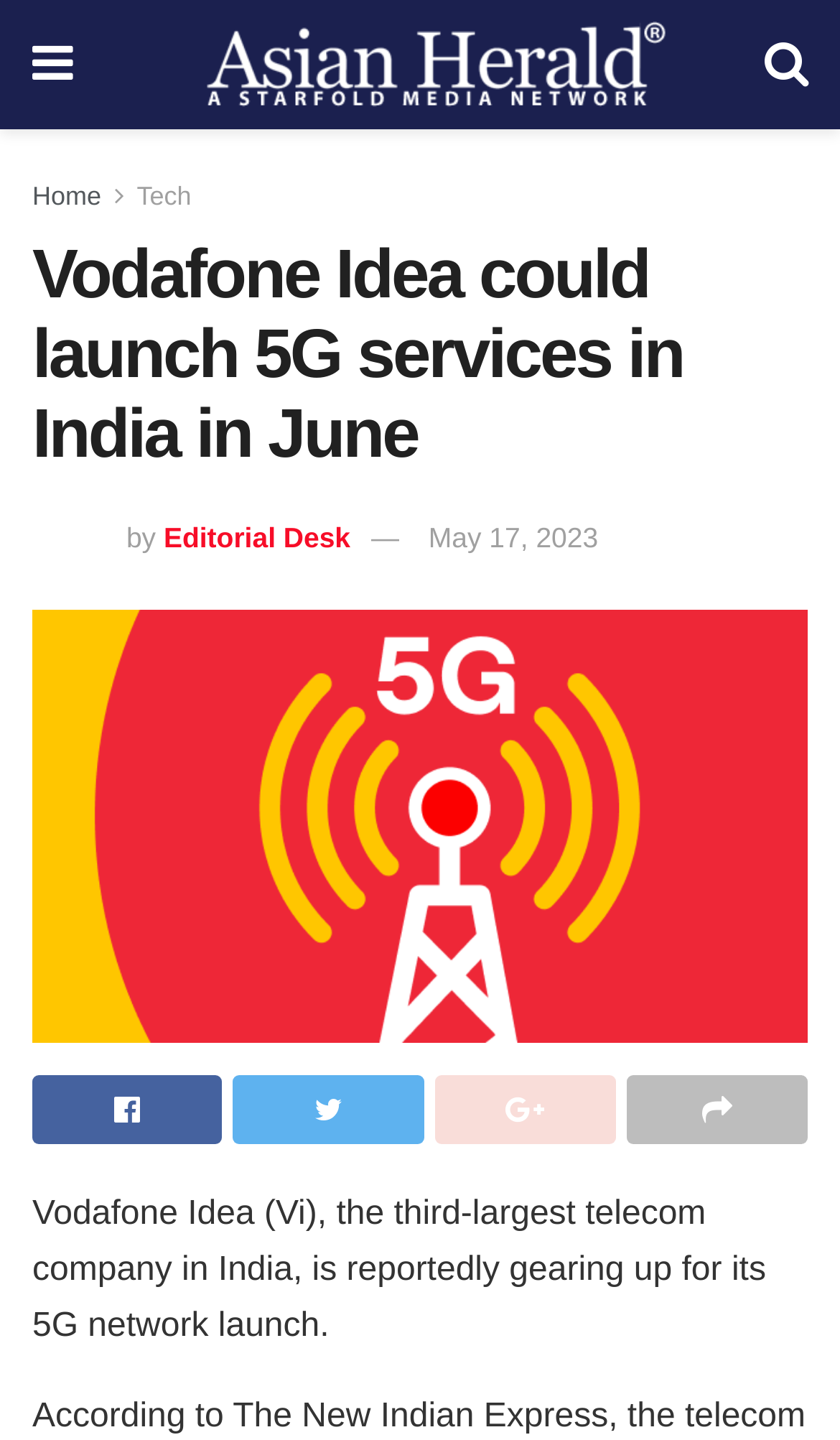Locate the UI element described by Share on Twitter in the provided webpage screenshot. Return the bounding box coordinates in the format (top-left x, top-left y, bottom-right x, bottom-right y), ensuring all values are between 0 and 1.

[0.278, 0.747, 0.504, 0.795]